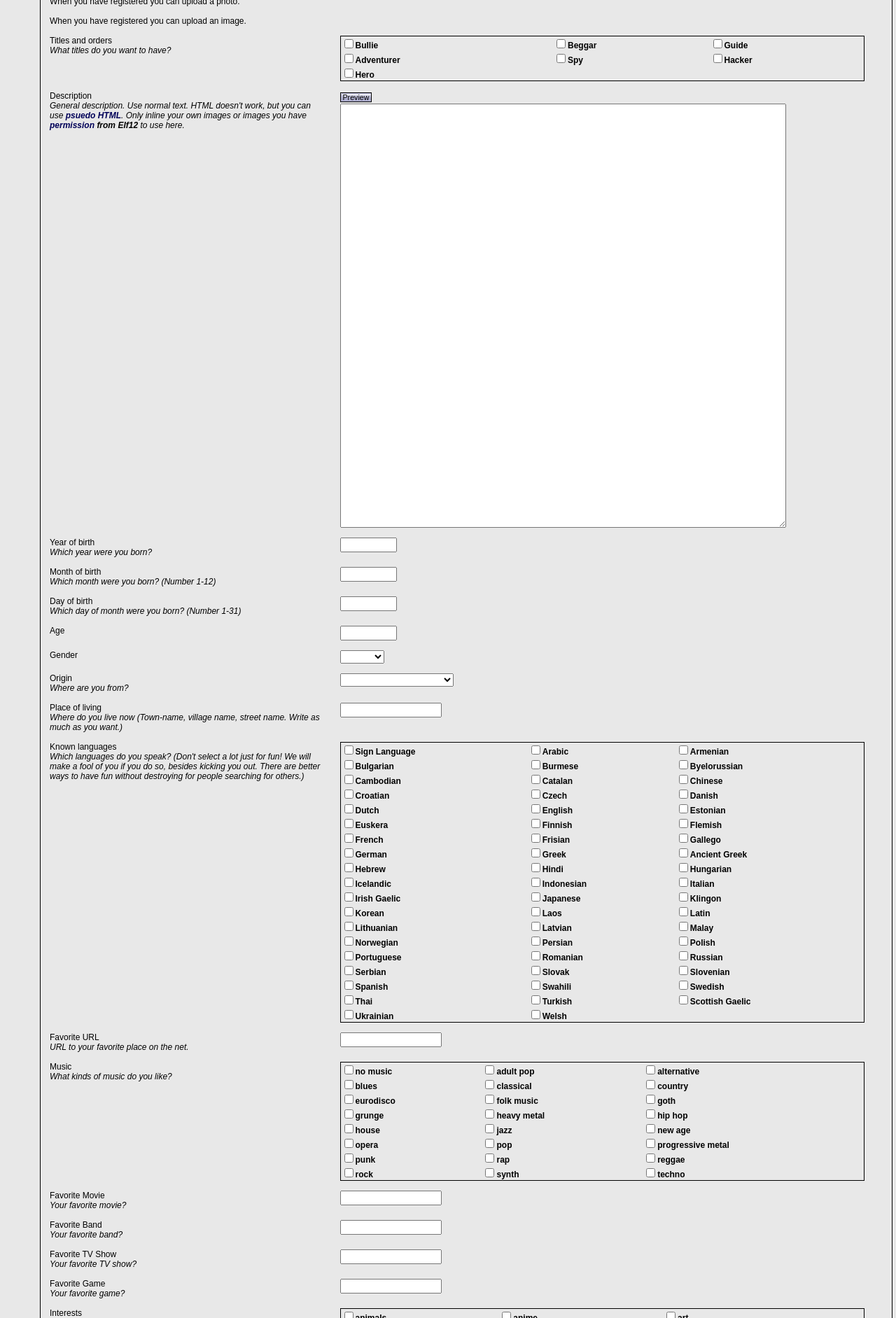Given the element description name="Favorite Band", identify the bounding box coordinates for the UI element on the webpage screenshot. The format should be (top-left x, top-left y, bottom-right x, bottom-right y), with values between 0 and 1.

[0.378, 0.926, 0.492, 0.937]